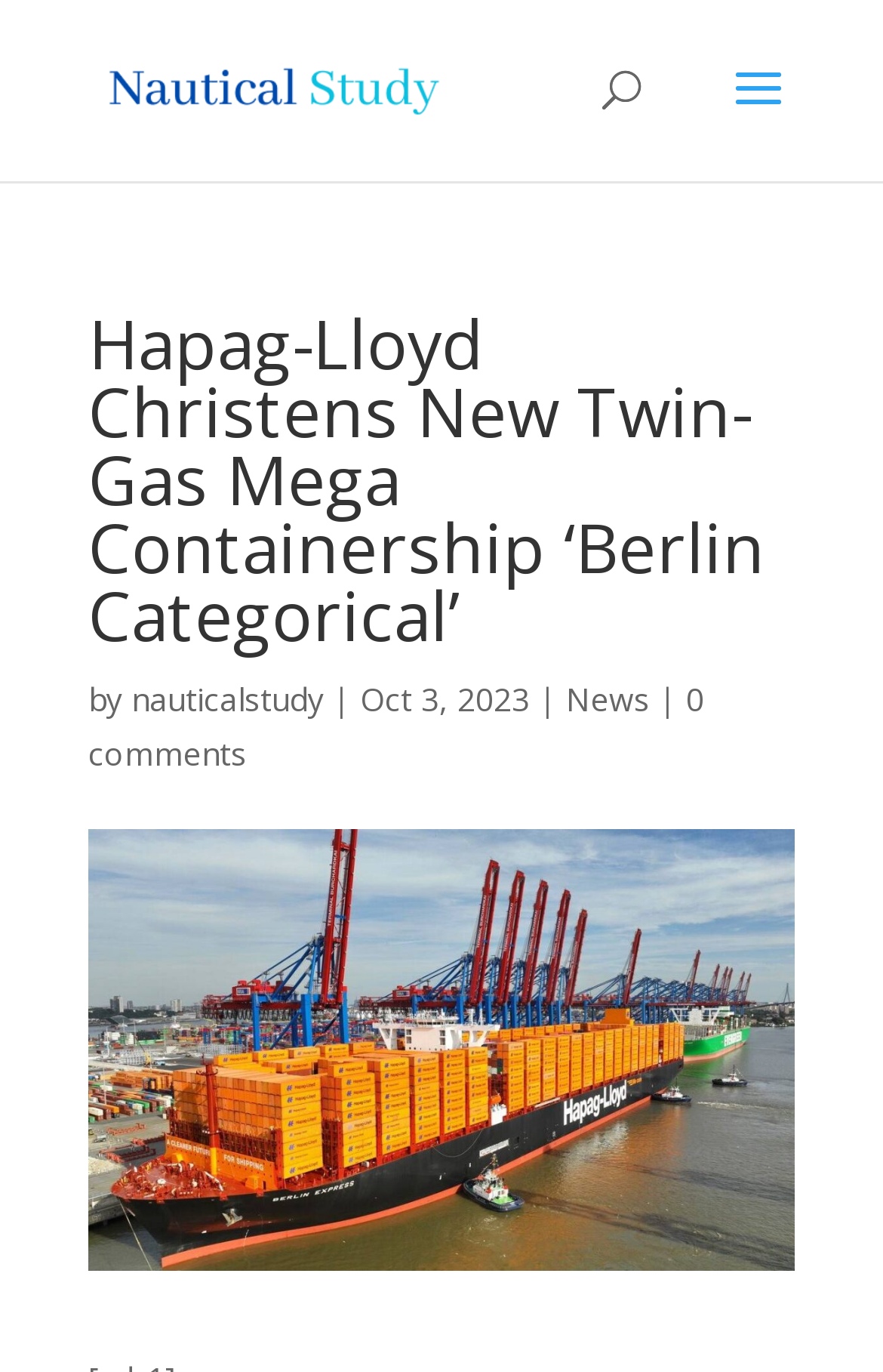How many comments does the article have?
Use the information from the image to give a detailed answer to the question.

The answer can be found by looking at the link element that says '0 comments'. This suggests that the article has no comments.